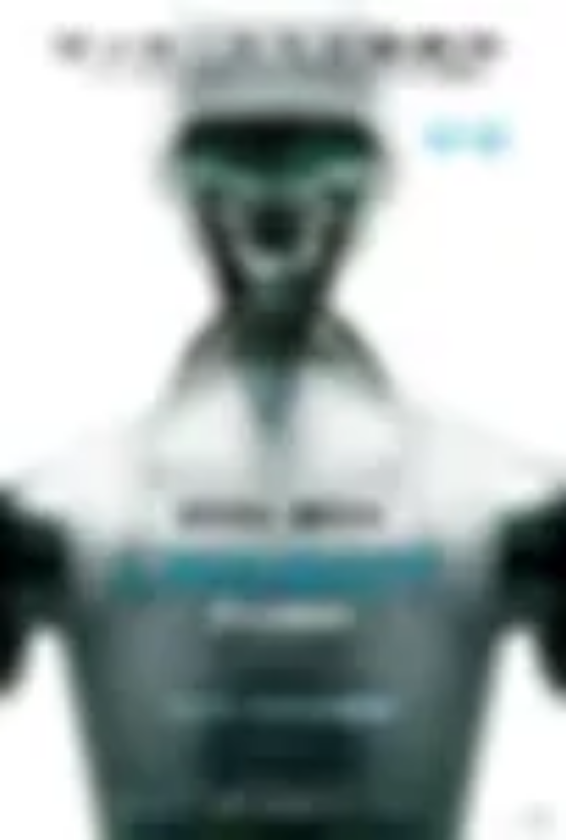Respond to the question with just a single word or phrase: 
What is the background color of the image?

White